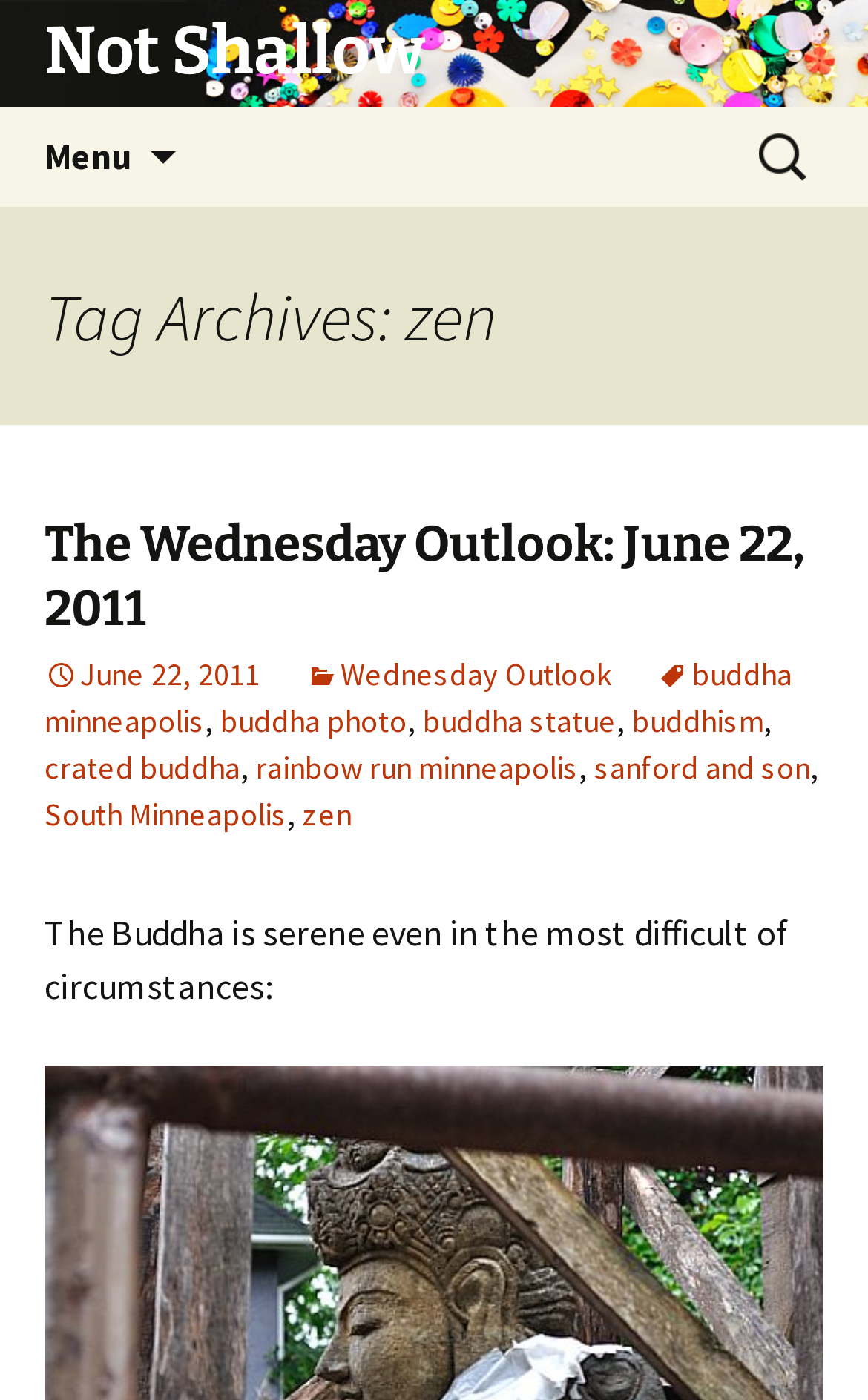Please determine the bounding box coordinates of the element's region to click in order to carry out the following instruction: "Click the menu button". The coordinates should be four float numbers between 0 and 1, i.e., [left, top, right, bottom].

[0.0, 0.076, 0.203, 0.147]